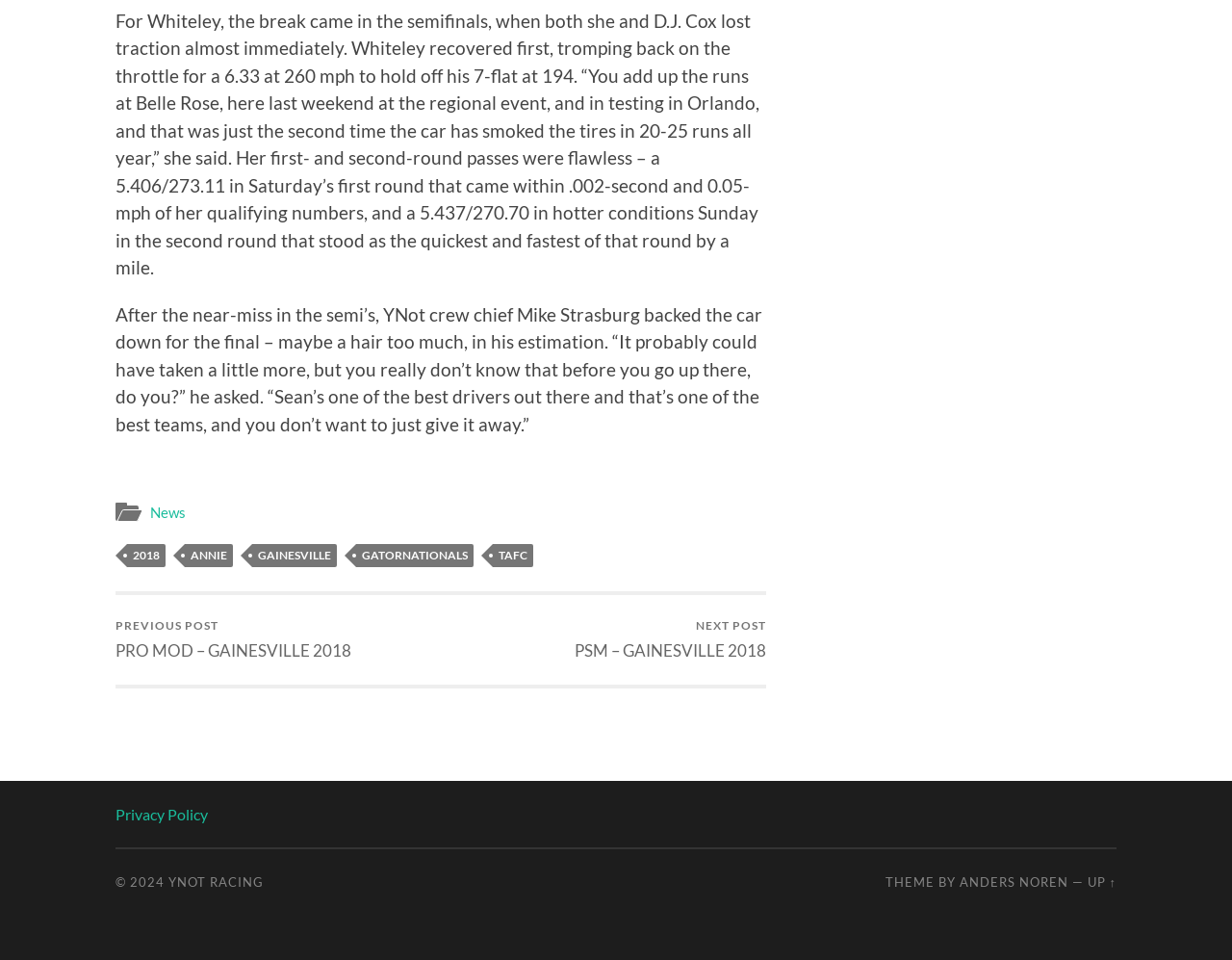What is the type of racing mentioned?
Answer with a single word or short phrase according to what you see in the image.

TAFC